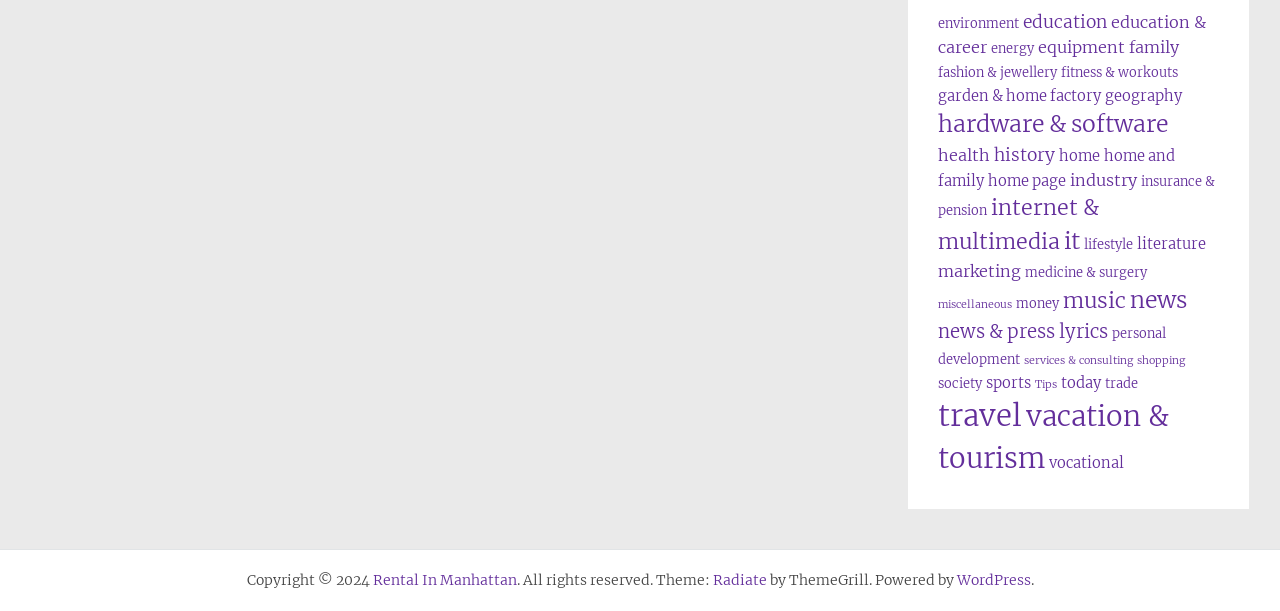Identify the bounding box coordinates of the clickable region necessary to fulfill the following instruction: "Browse hardware & software category". The bounding box coordinates should be four float numbers between 0 and 1, i.e., [left, top, right, bottom].

[0.733, 0.179, 0.912, 0.226]